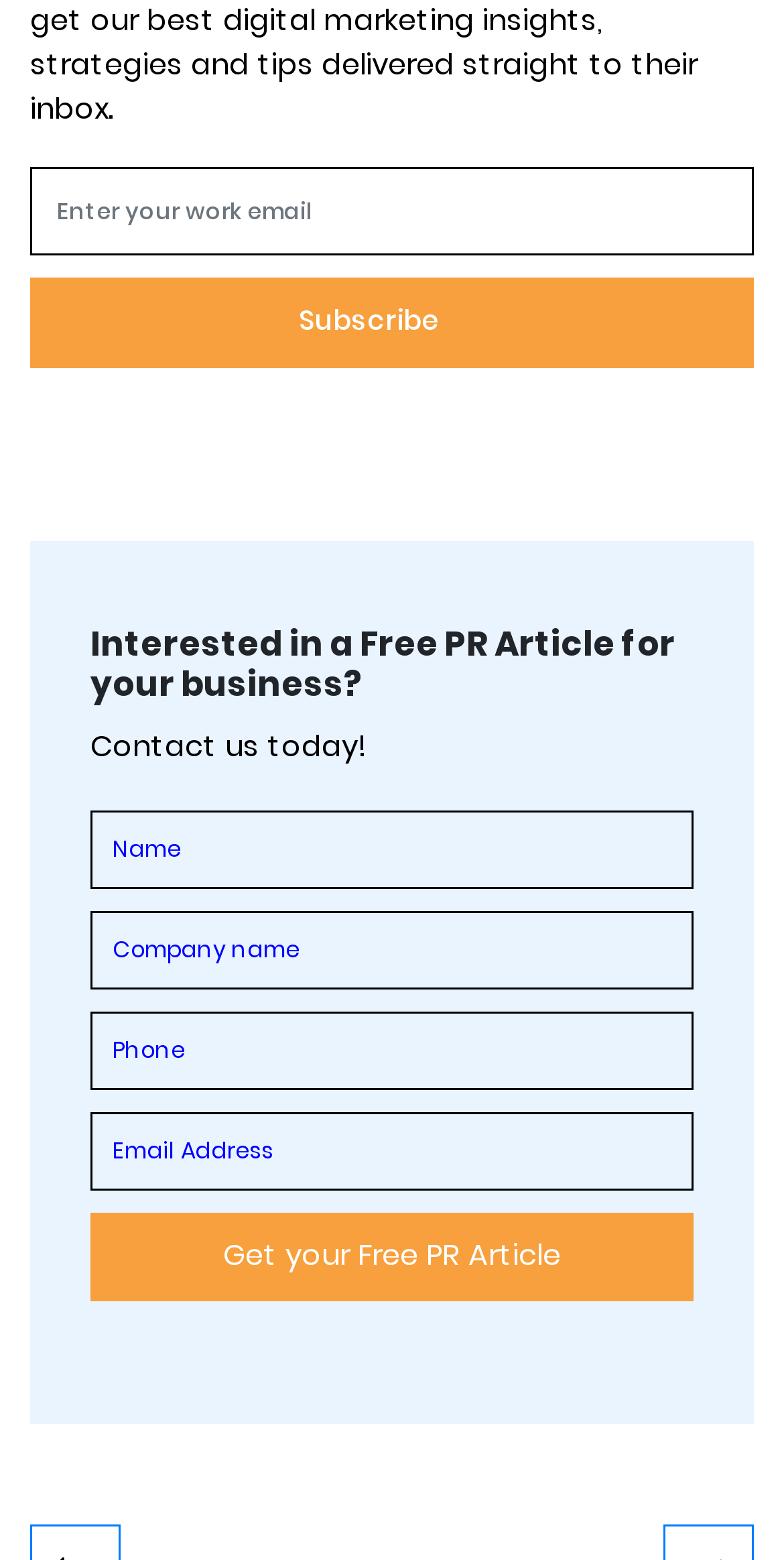Reply to the question with a single word or phrase:
What is the tone of the heading?

Inquiring